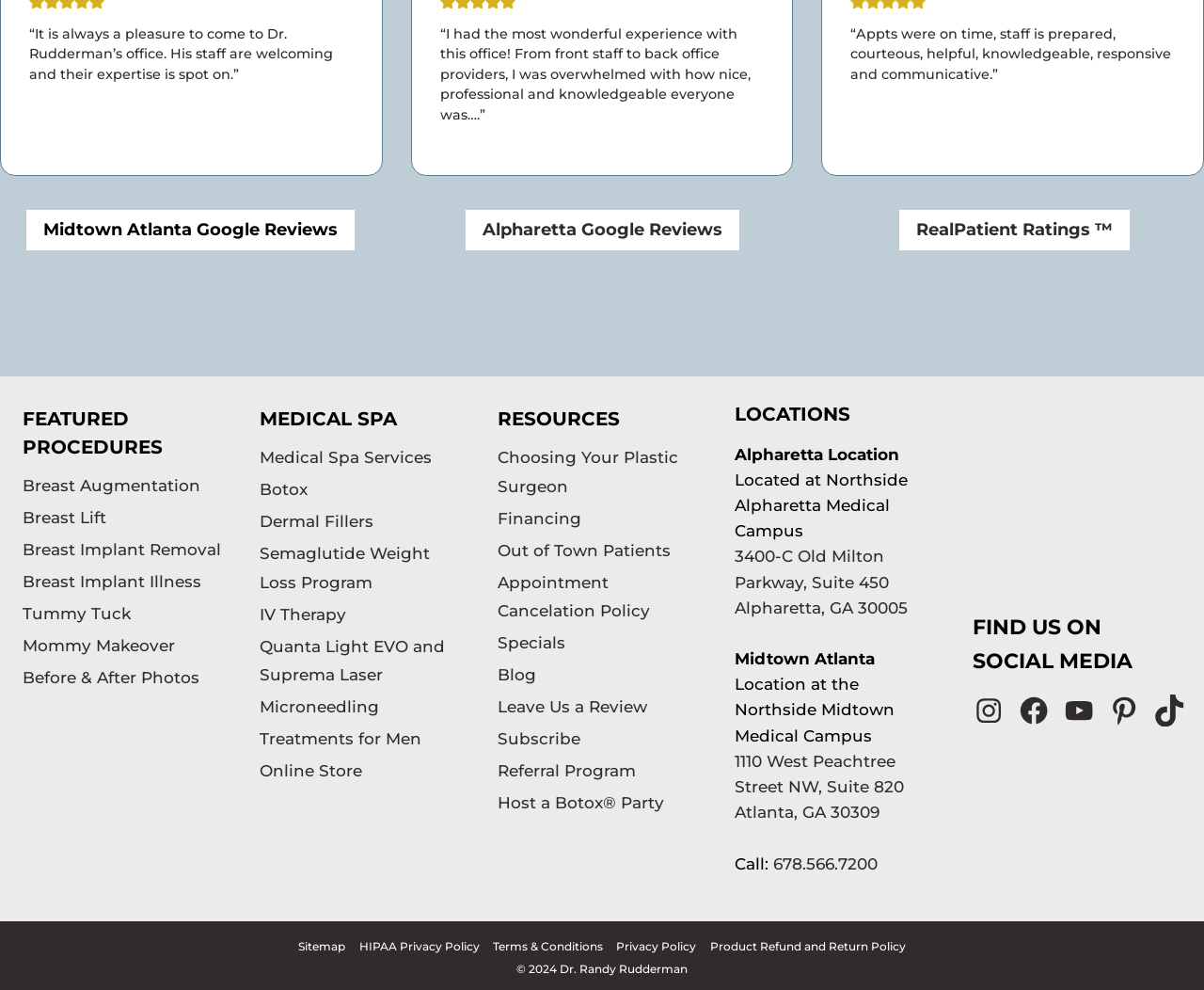Give a one-word or short phrase answer to this question: 
What is the name of the weight loss program offered?

Semaglutide Weight Loss Program